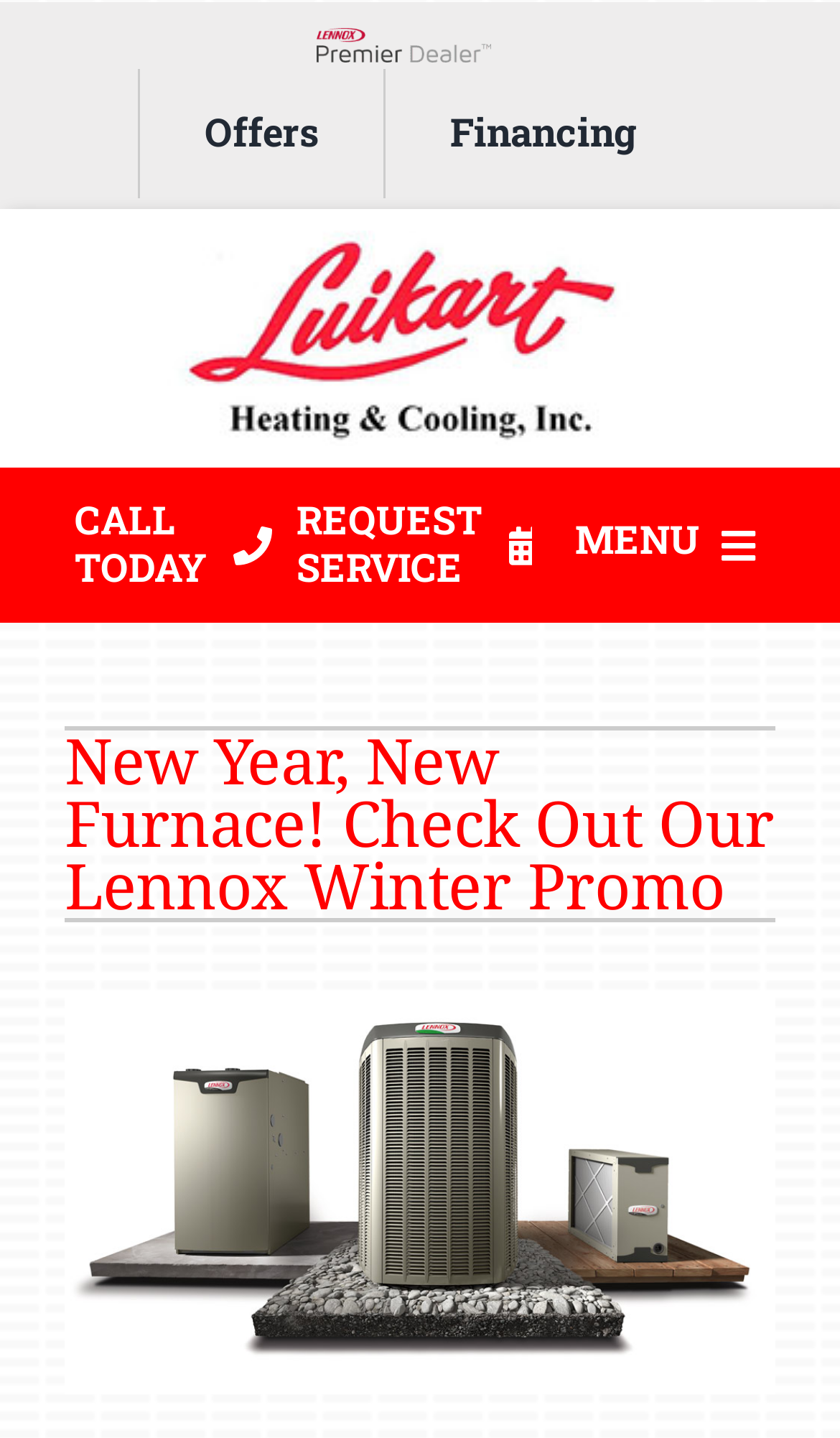Give the bounding box coordinates for this UI element: "Company". The coordinates should be four float numbers between 0 and 1, arranged as [left, top, right, bottom].

[0.0, 0.574, 1.0, 0.646]